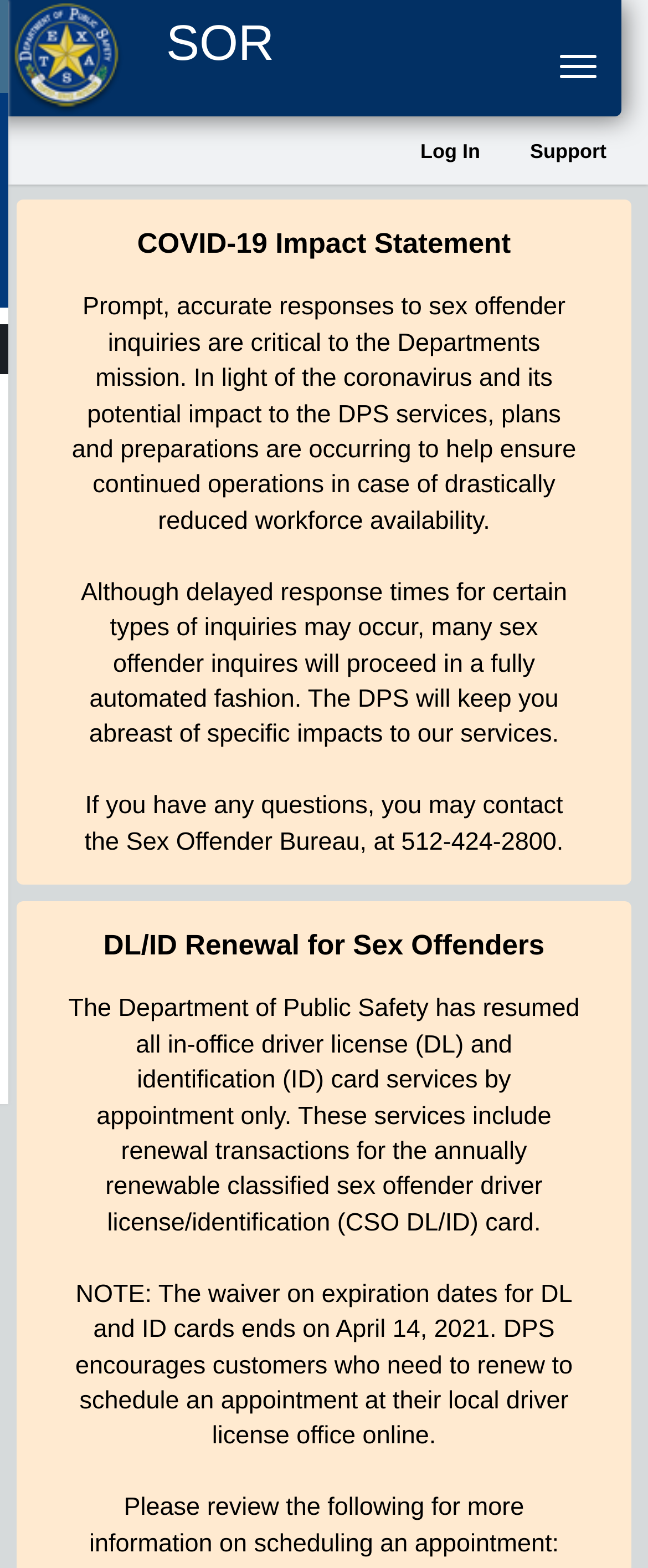Using the information in the image, give a comprehensive answer to the question: 
What is the purpose of the Sex Offender Registry?

The webpage implies that the Sex Offender Registry is critical to the Department of Public Safety's mission, as prompt and accurate responses to sex offender inquiries are essential to their operations.